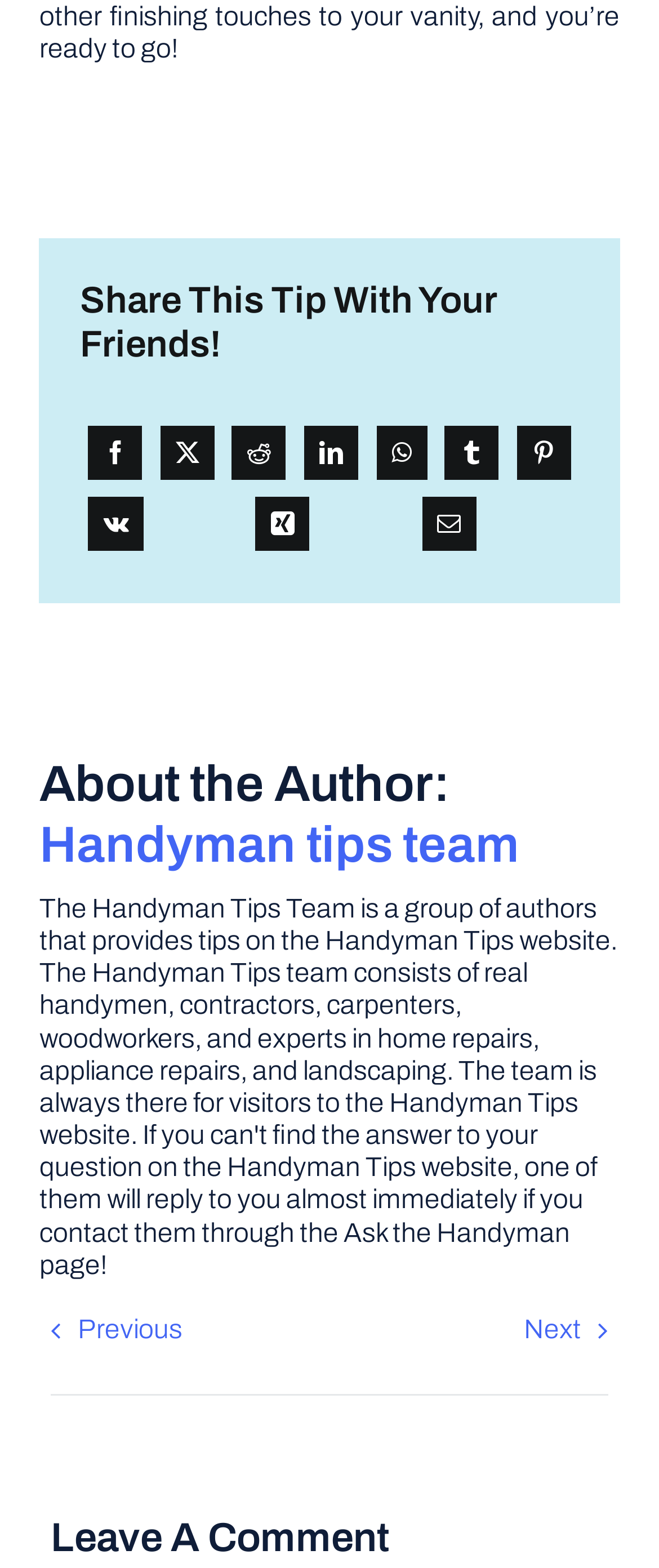Predict the bounding box of the UI element based on the description: "aria-label="Xing" title="Xing"". The coordinates should be four float numbers between 0 and 1, formatted as [left, top, right, bottom].

[0.376, 0.311, 0.483, 0.356]